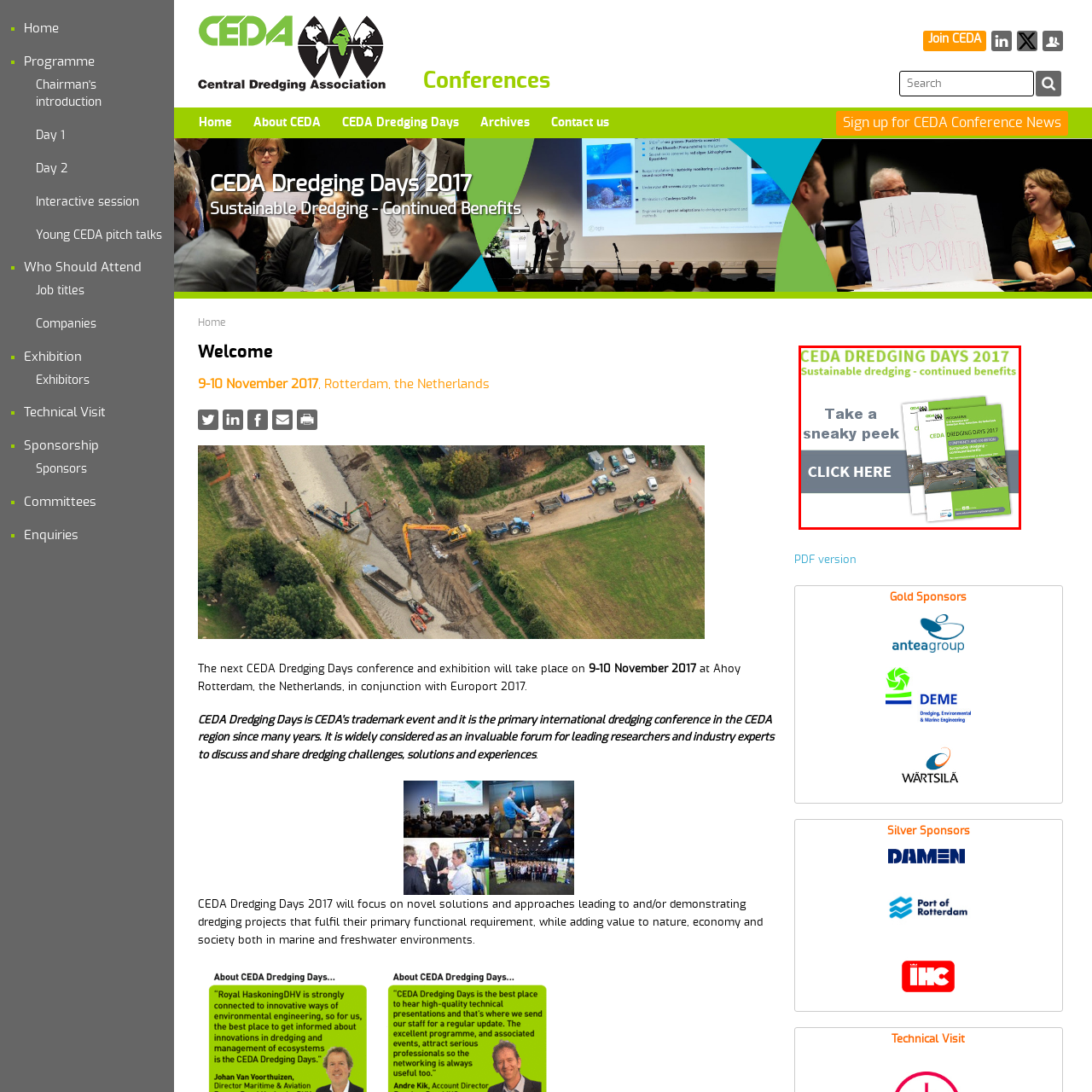What is the purpose of the 'CLICK HERE' interactive element?
Review the image area surrounded by the red bounding box and give a detailed answer to the question.

The 'CLICK HERE' element is an interactive call-to-action that likely leads visitors to further information or registration options for the event, encouraging engagement and participation in the conference.